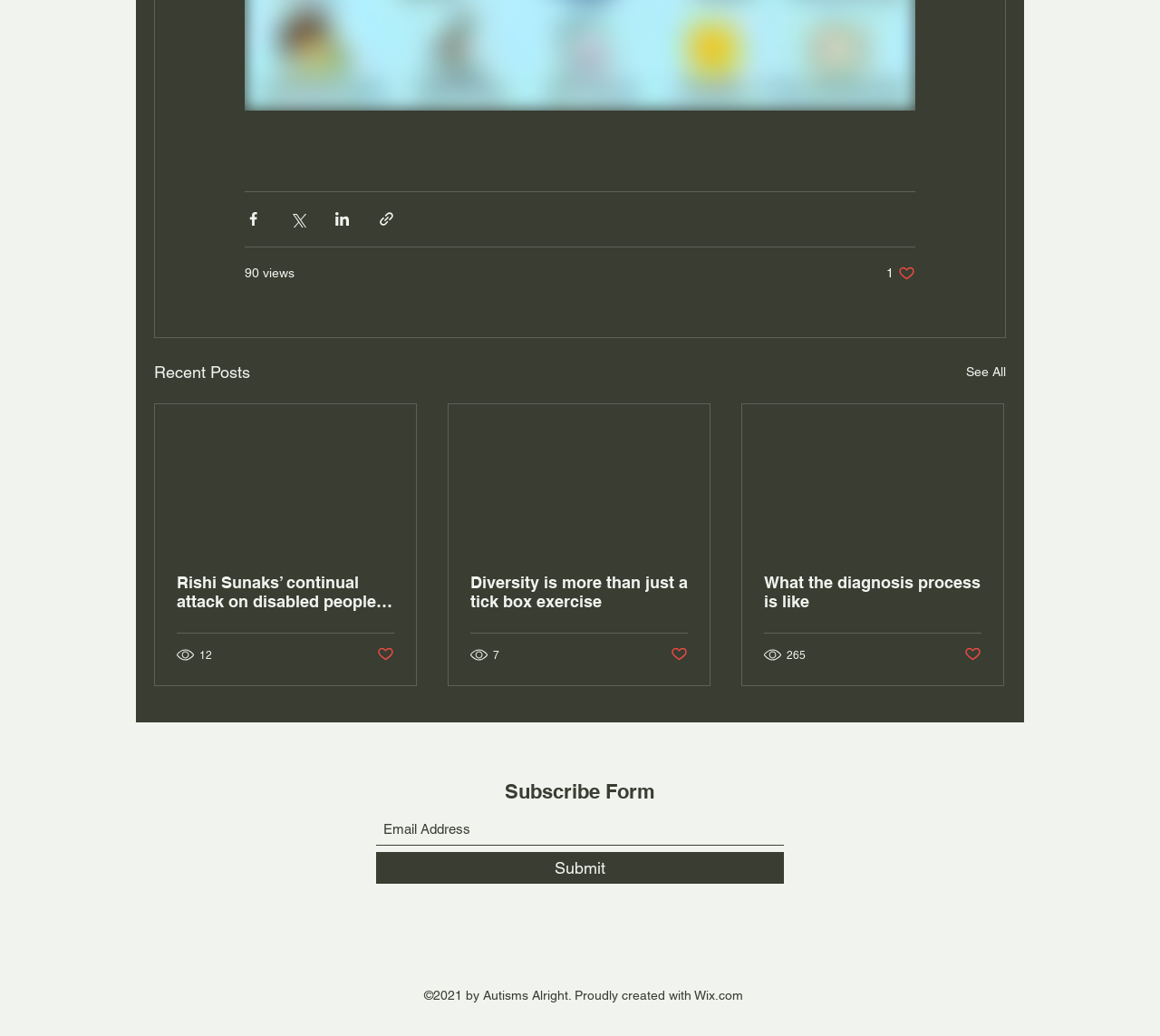How many views does the first post have?
From the image, respond using a single word or phrase.

90 views